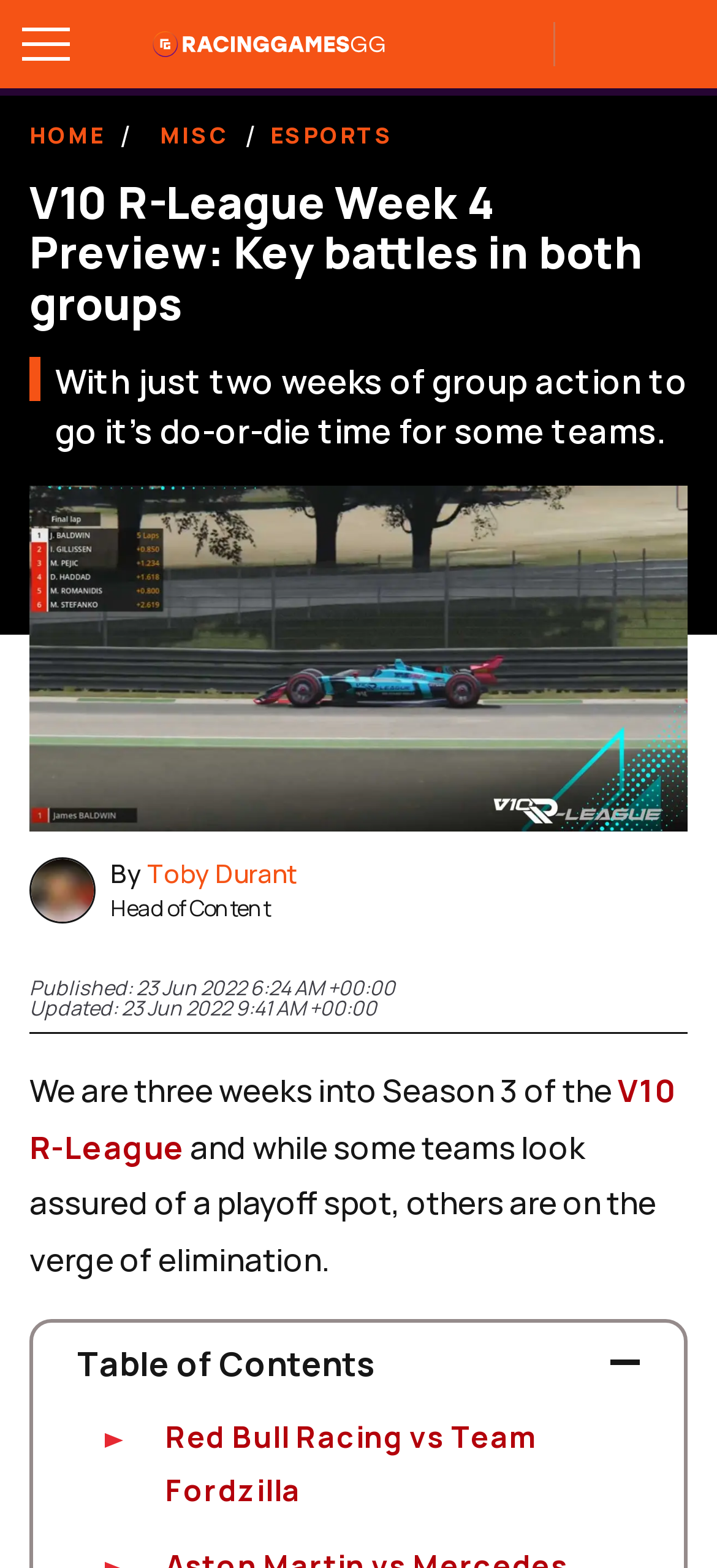Could you provide the bounding box coordinates for the portion of the screen to click to complete this instruction: "View V10 R-League details"?

[0.041, 0.682, 0.943, 0.745]